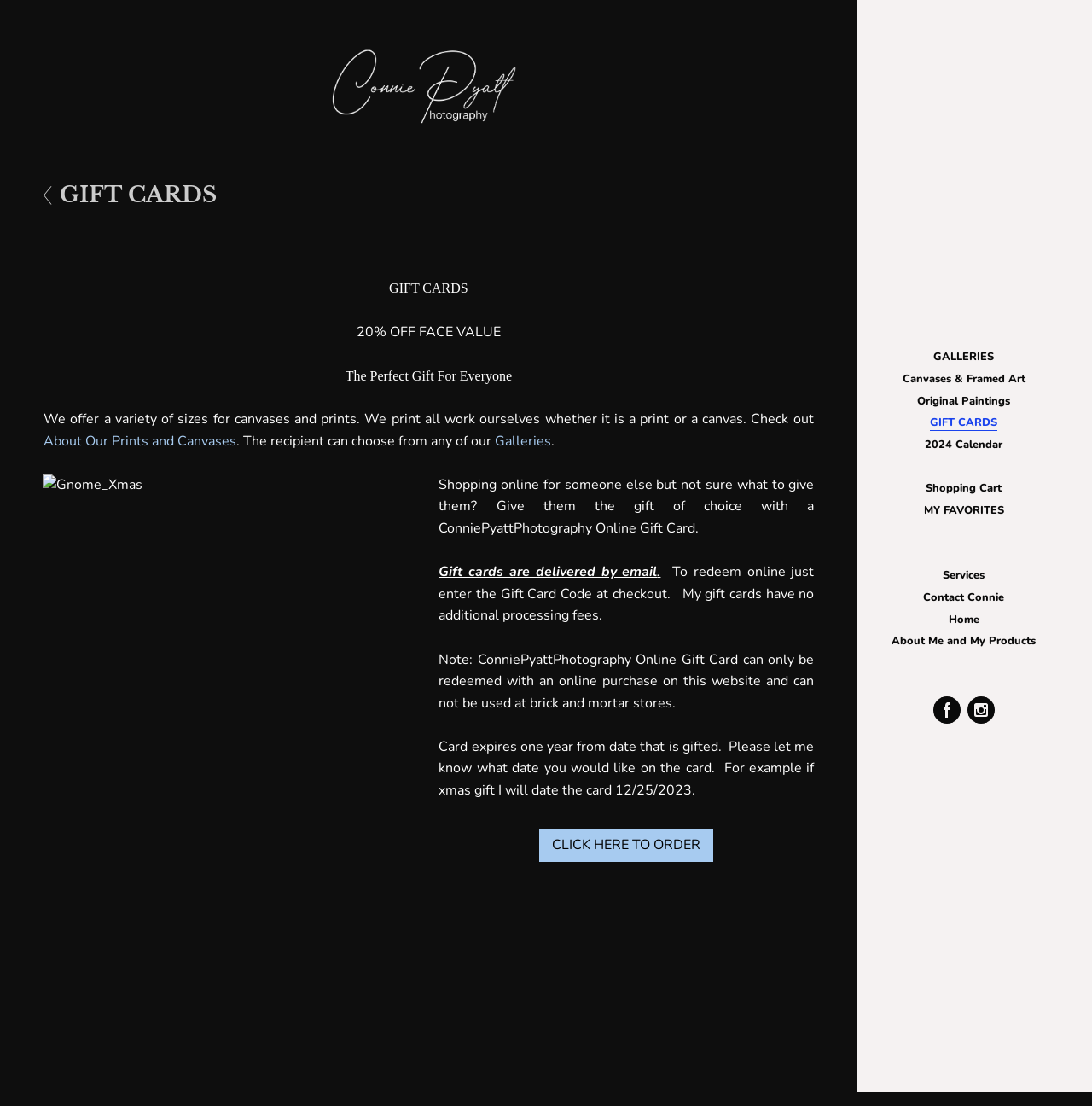How are gift cards delivered?
Utilize the information in the image to give a detailed answer to the question.

The webpage mentions that 'Gift cards are delivered by email', indicating that the gift cards are sent electronically to the recipient.